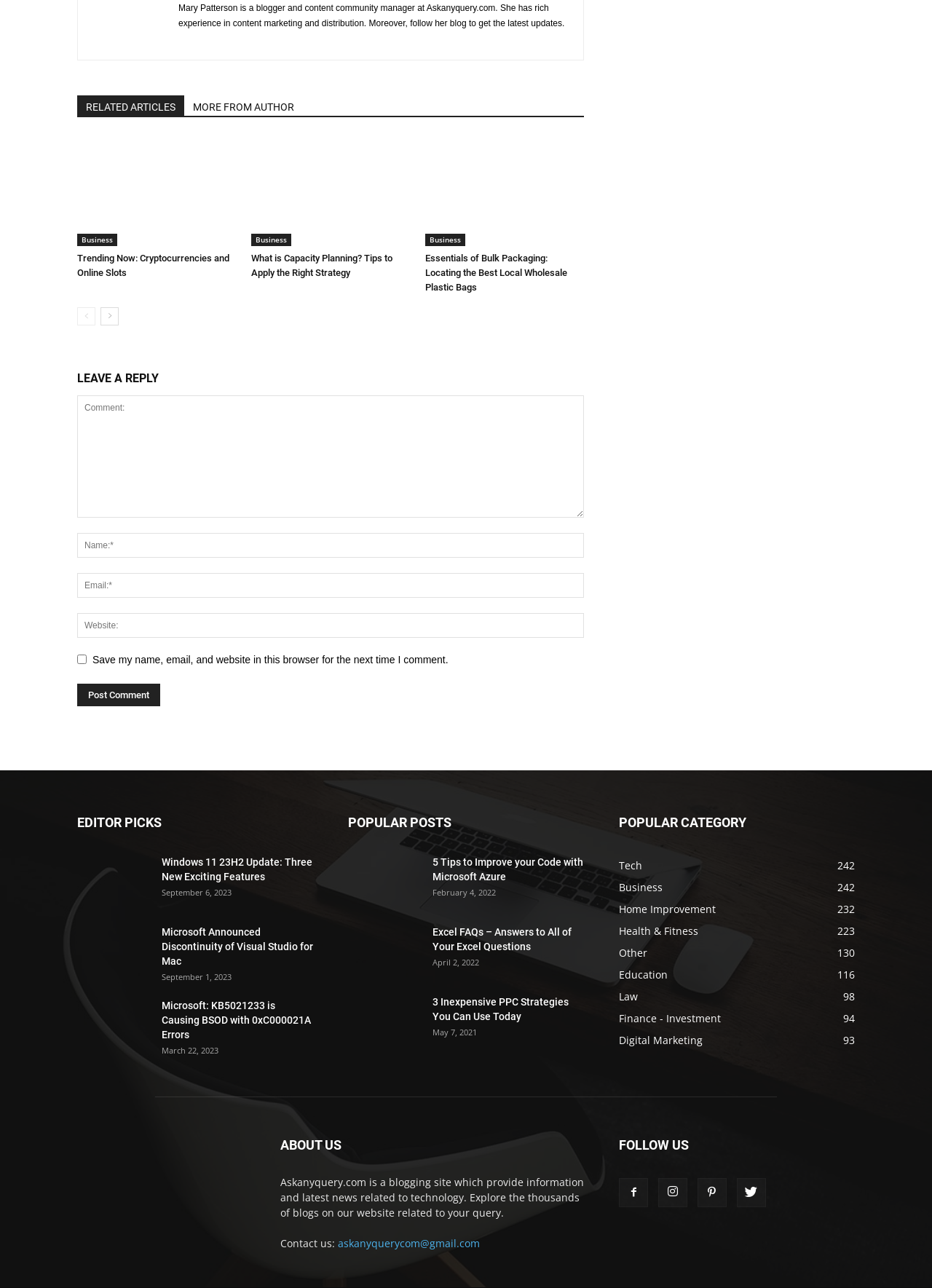Could you indicate the bounding box coordinates of the region to click in order to complete this instruction: "View the 'Windows 11 23H2 Update: Three New Exciting Features' article".

[0.083, 0.663, 0.161, 0.703]